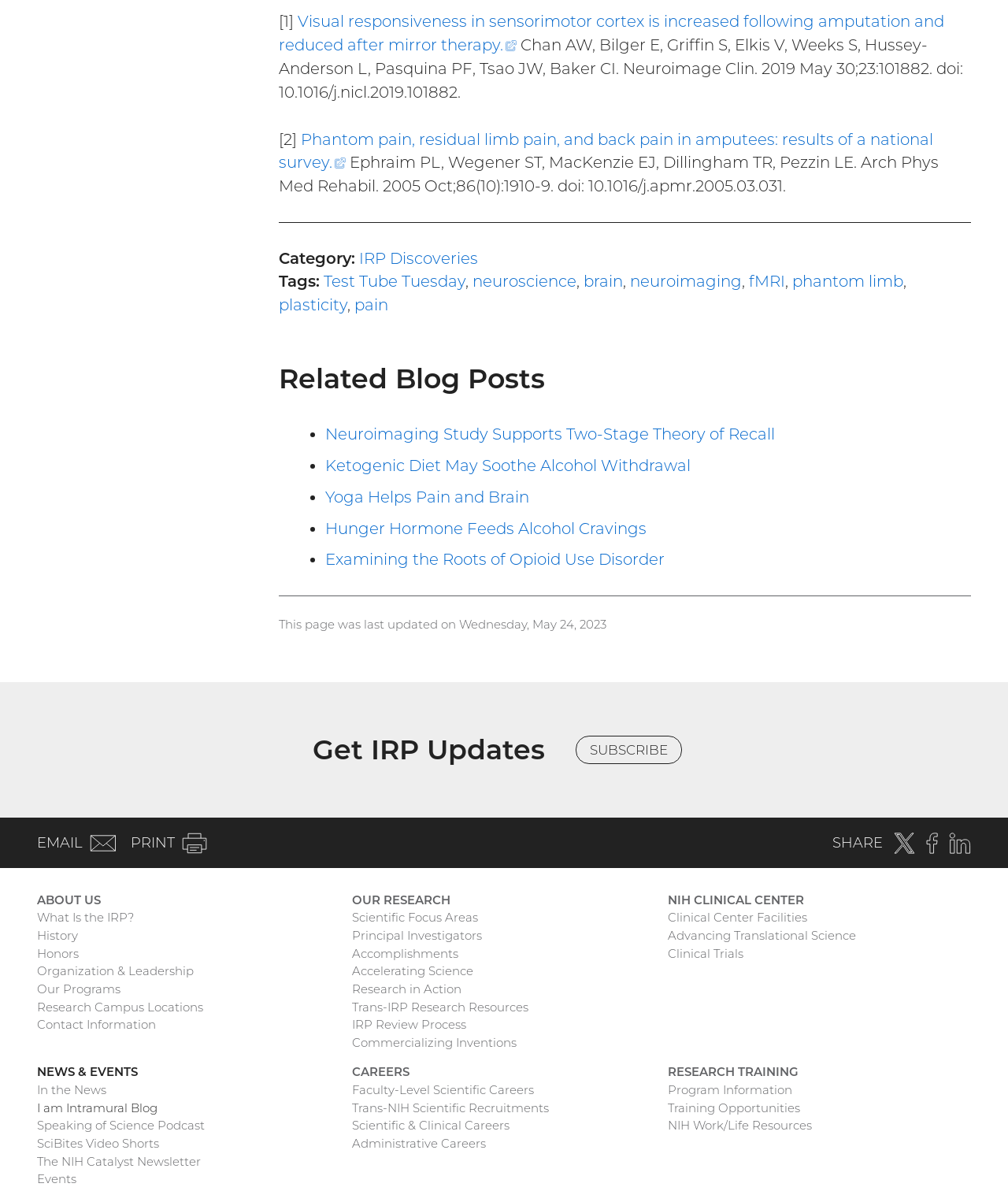How many tags are associated with the current webpage?
Answer the question in as much detail as possible.

I counted the number of tags listed on the webpage, which are 'Test Tube Tuesday', 'neuroscience', 'brain', 'neuroimaging', 'fMRI', 'phantom limb', and 'plasticity'.